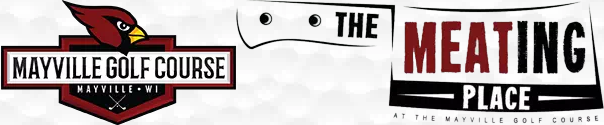Please answer the following question as detailed as possible based on the image: 
What is the shape of the background of the Mayville Golf Course logo?

The caption describes the background of the Mayville Golf Course logo as a bold, shield-like background, which suggests a strong and protective shape.